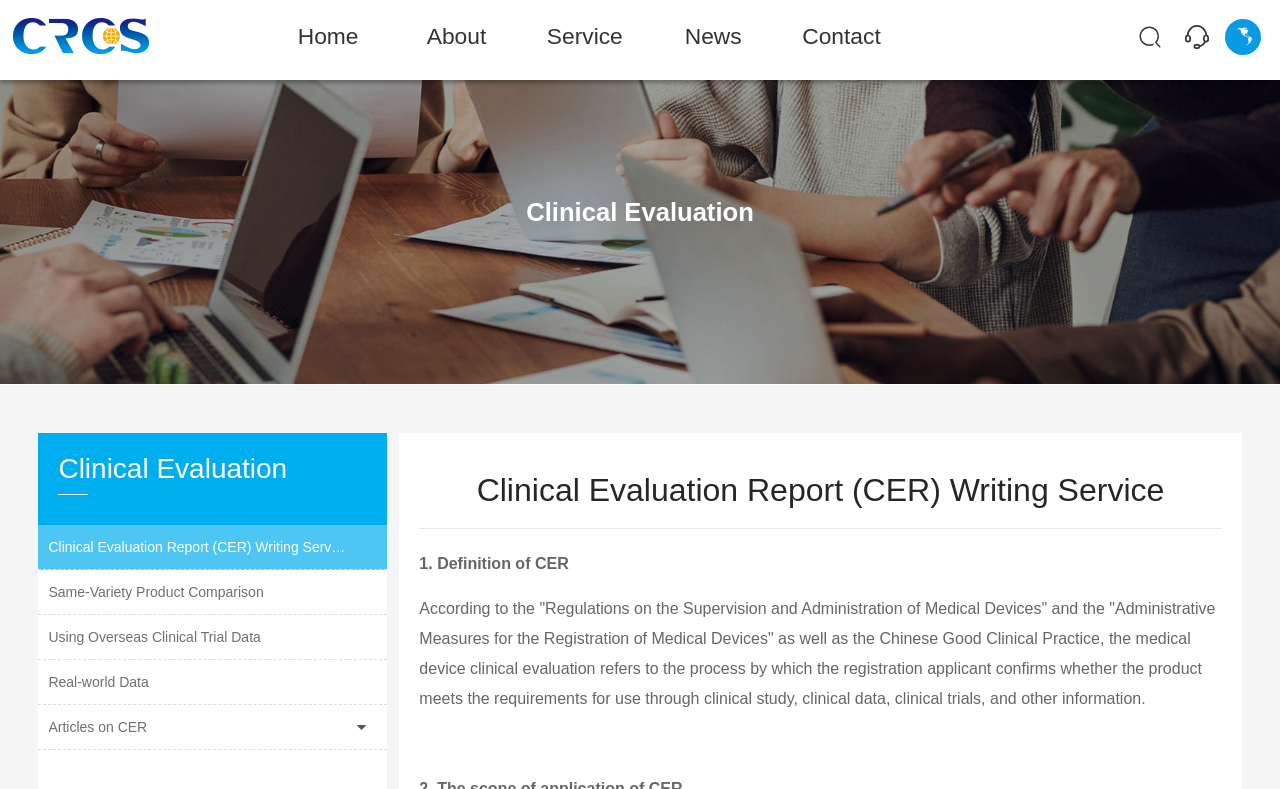Respond to the question below with a concise word or phrase:
What is the main service provided by CRCS?

CER Writing Service